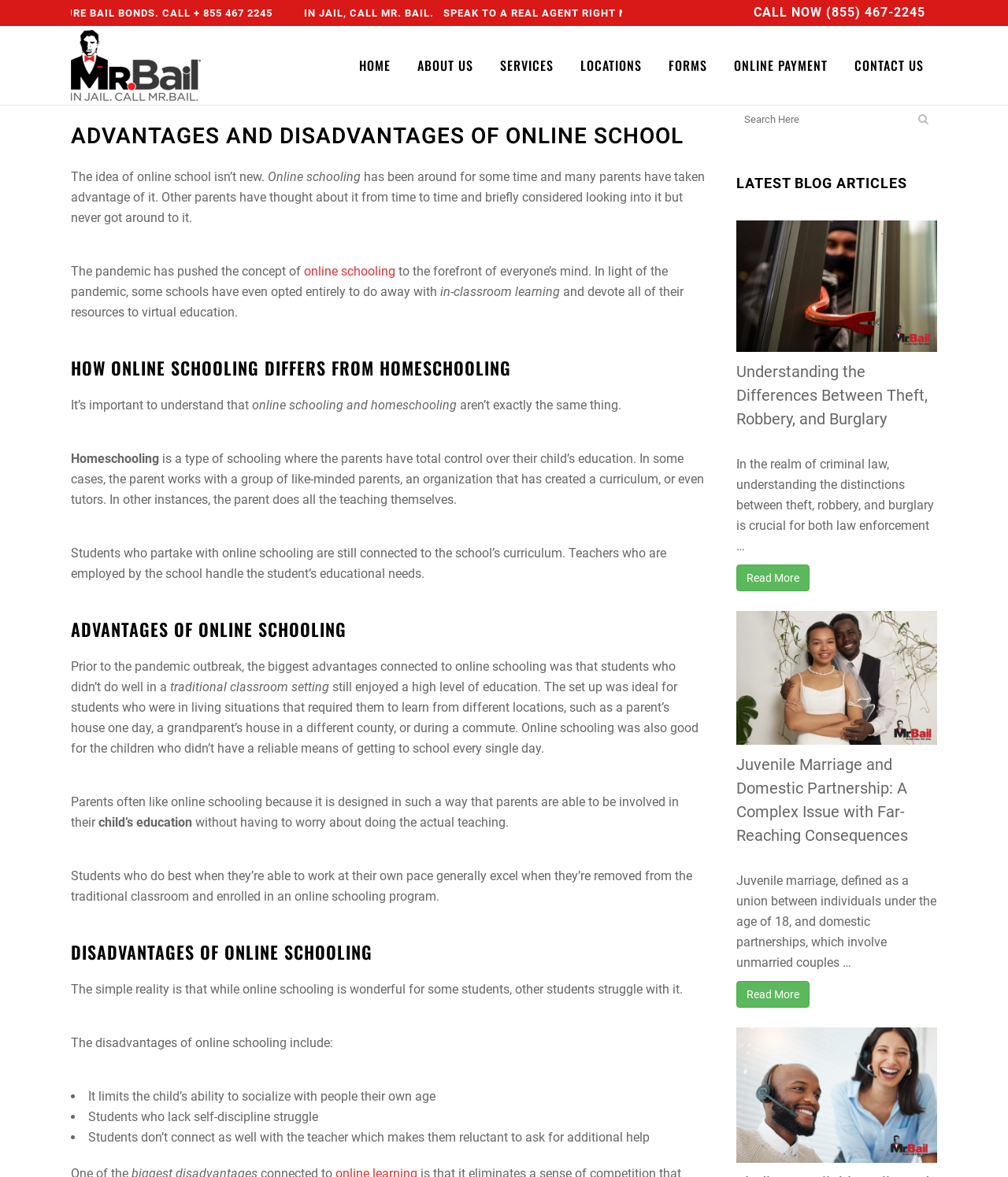Find the bounding box coordinates for the element that must be clicked to complete the instruction: "Read more about 'Understanding the Differences Between Theft, Robbery, and Burglary'". The coordinates should be four float numbers between 0 and 1, indicated as [left, top, right, bottom].

[0.73, 0.479, 0.803, 0.502]